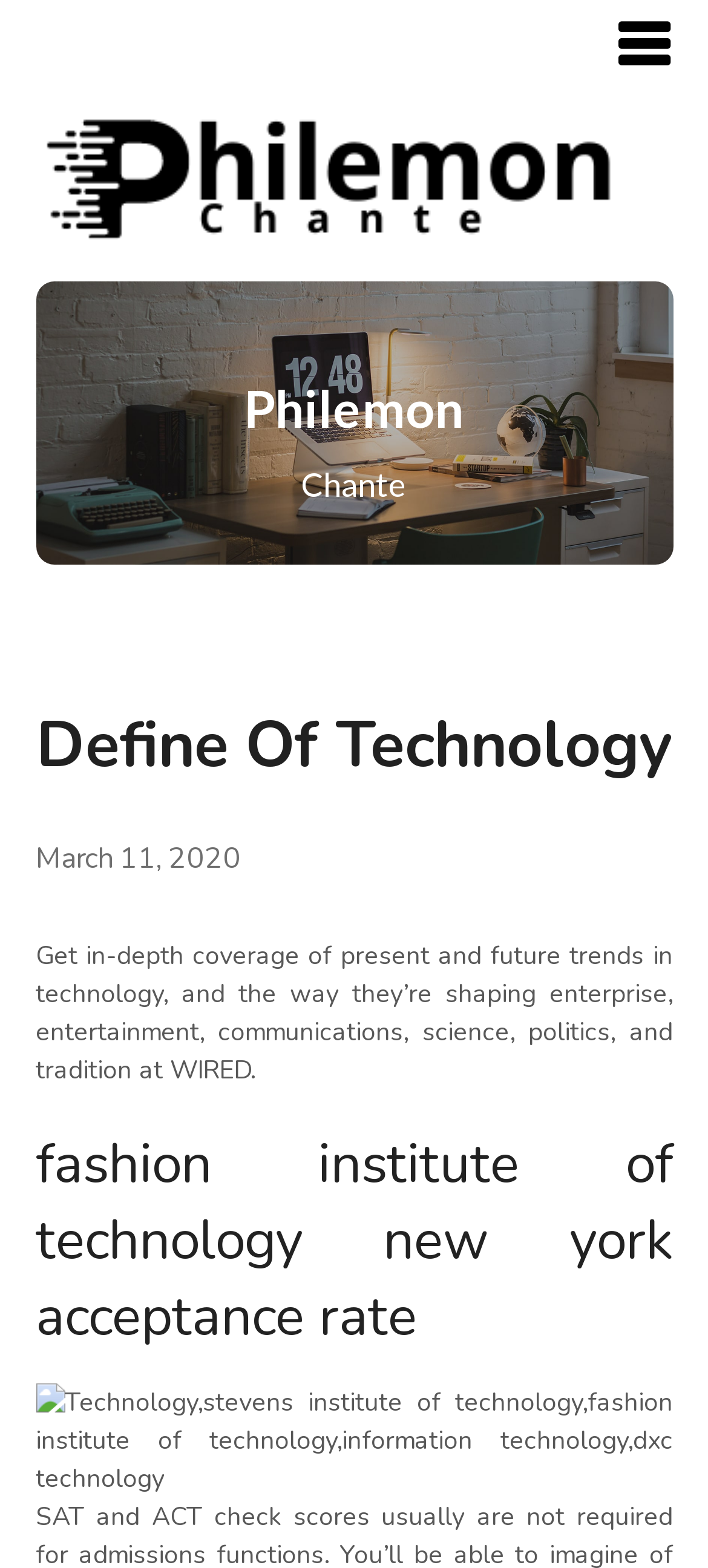Craft a detailed narrative of the webpage's structure and content.

The webpage appears to be an article or blog post about technology, specifically discussing the definition of technology and its impact on various aspects of society. 

At the top-left corner, there is a logo or icon with the text "Philemon" next to it. Below the logo, there is a larger image that spans almost the entire width of the page. 

On the left side of the page, there is a header section that contains the title "Define Of Technology" in a prominent font. Below the title, there is a link with the date "March 11, 2020". 

The main content of the page is a paragraph of text that summarizes the article, stating that it provides in-depth coverage of present and future trends in technology and their impact on various industries and aspects of society. 

Further down the page, there is a subheading that reads "fashion institute of technology new york acceptance rate", suggesting that the article may delve into specific topics related to technology and education. 

At the very bottom of the page, there is another image that appears to be a collection of icons or logos related to technology, including Stevens Institute of Technology, Fashion Institute of Technology, and others.